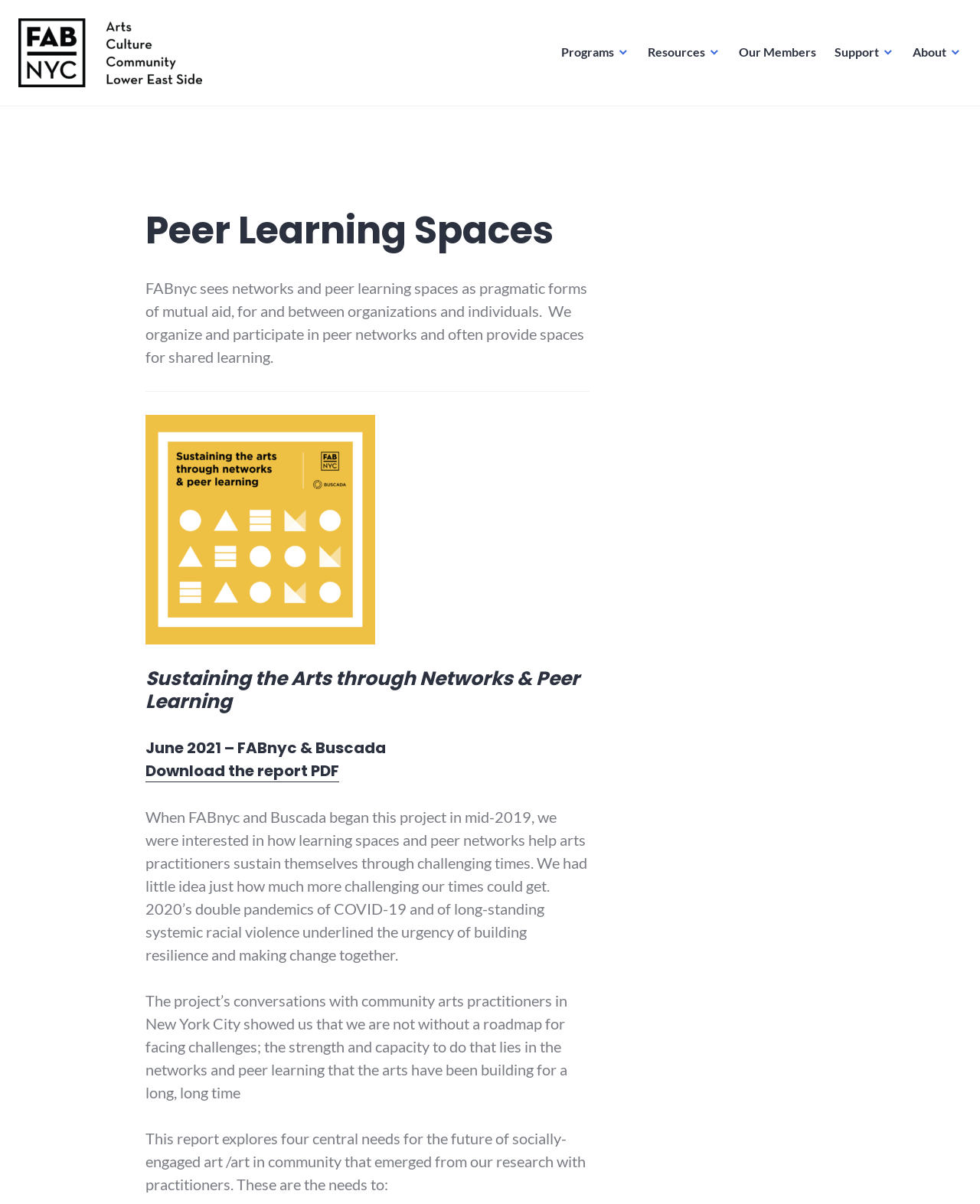What is the purpose of peer learning spaces?
Answer with a single word or short phrase according to what you see in the image.

Mutual aid